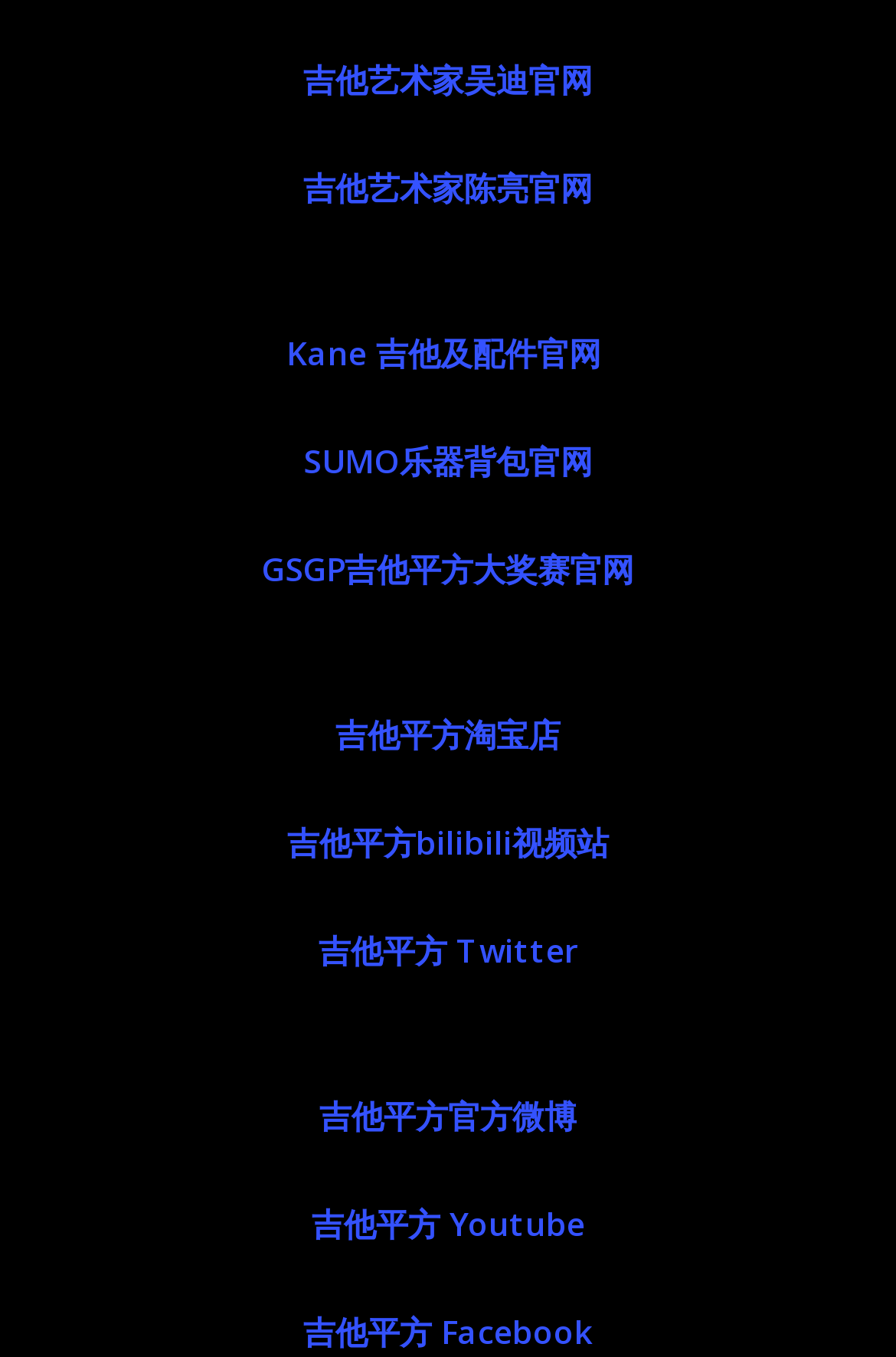Use a single word or phrase to answer the question: What is the name of the last link?

Facebook